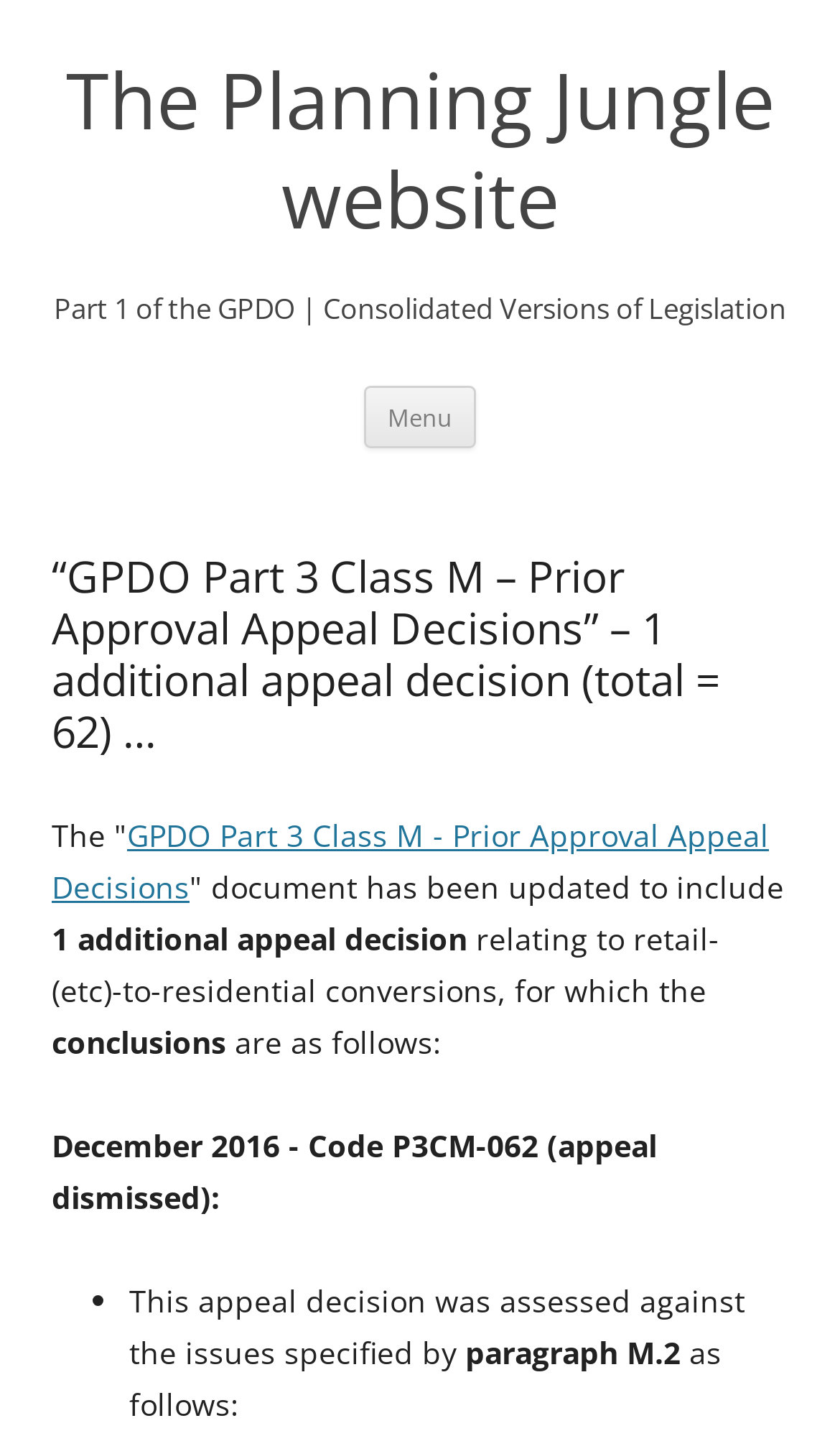Answer briefly with one word or phrase:
What is the paragraph number mentioned in the appeal decision?

M.2